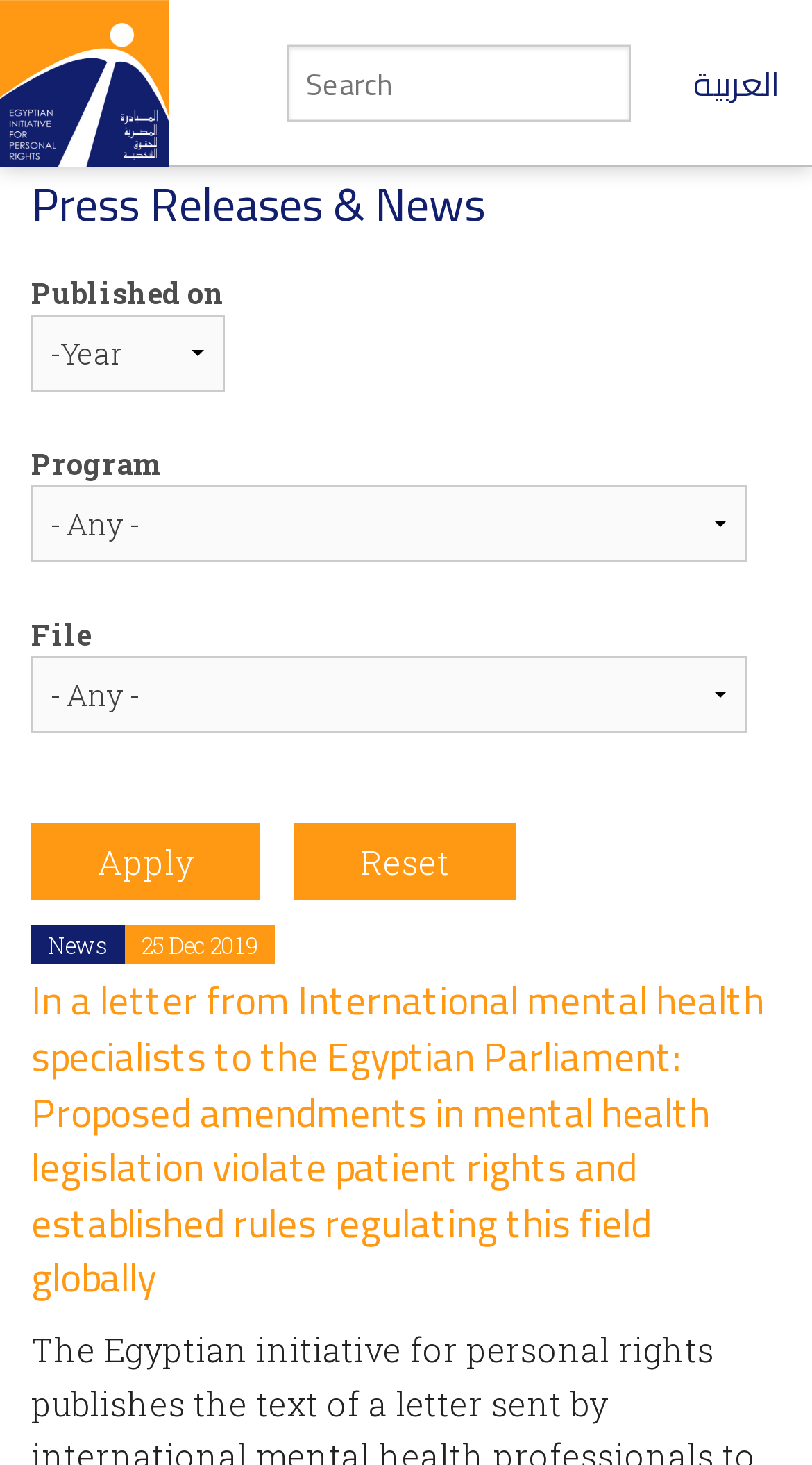Determine the bounding box coordinates for the region that must be clicked to execute the following instruction: "Search for a keyword".

[0.354, 0.031, 0.777, 0.083]